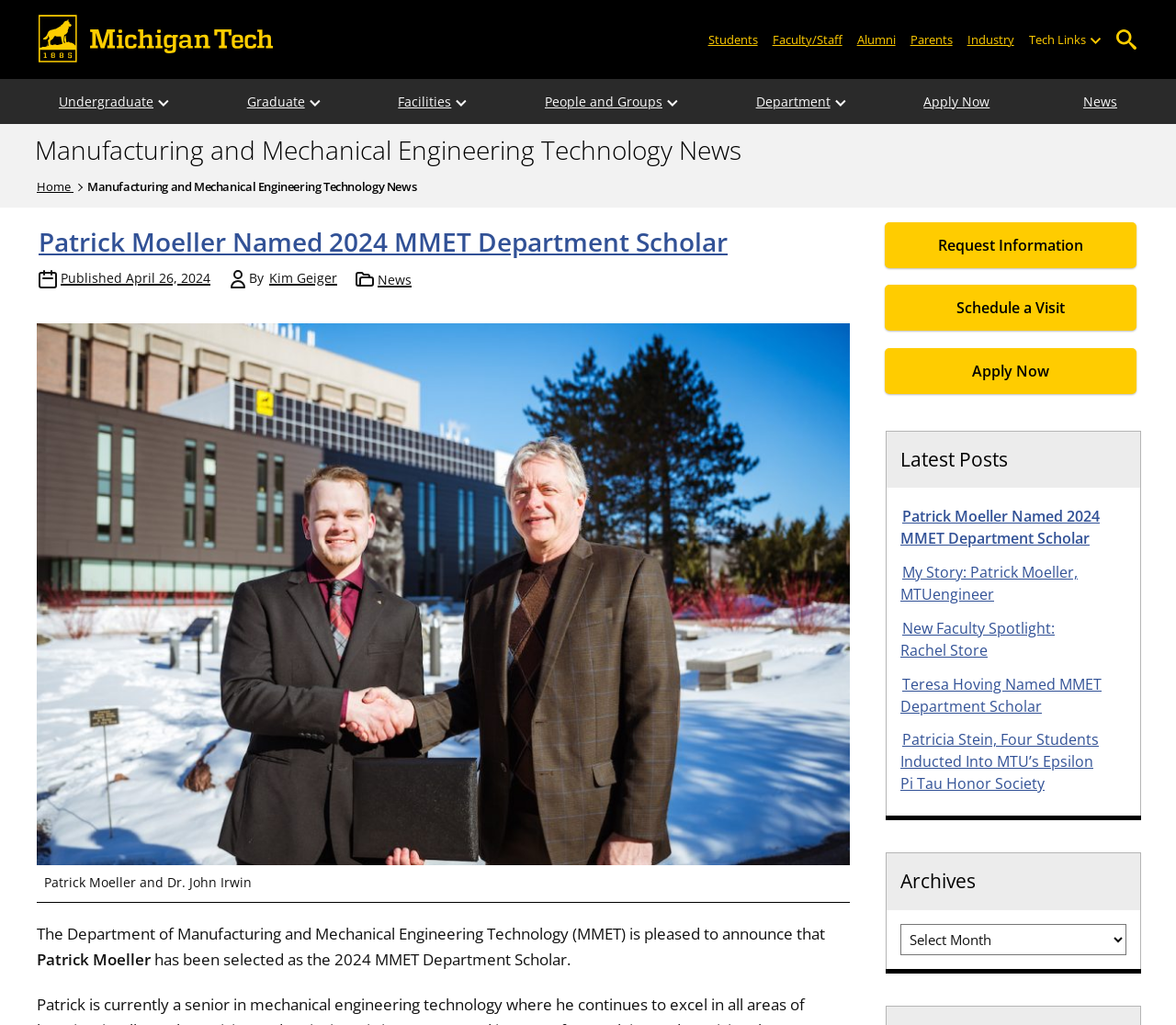Using the information in the image, give a detailed answer to the following question: What is the logo of Michigan Tech?

The logo of Michigan Tech is located at the top left corner of the webpage, with a bounding box coordinate of [0.031, 0.014, 0.234, 0.061]. It is an image element with the text 'Michigan Tech Logo'.